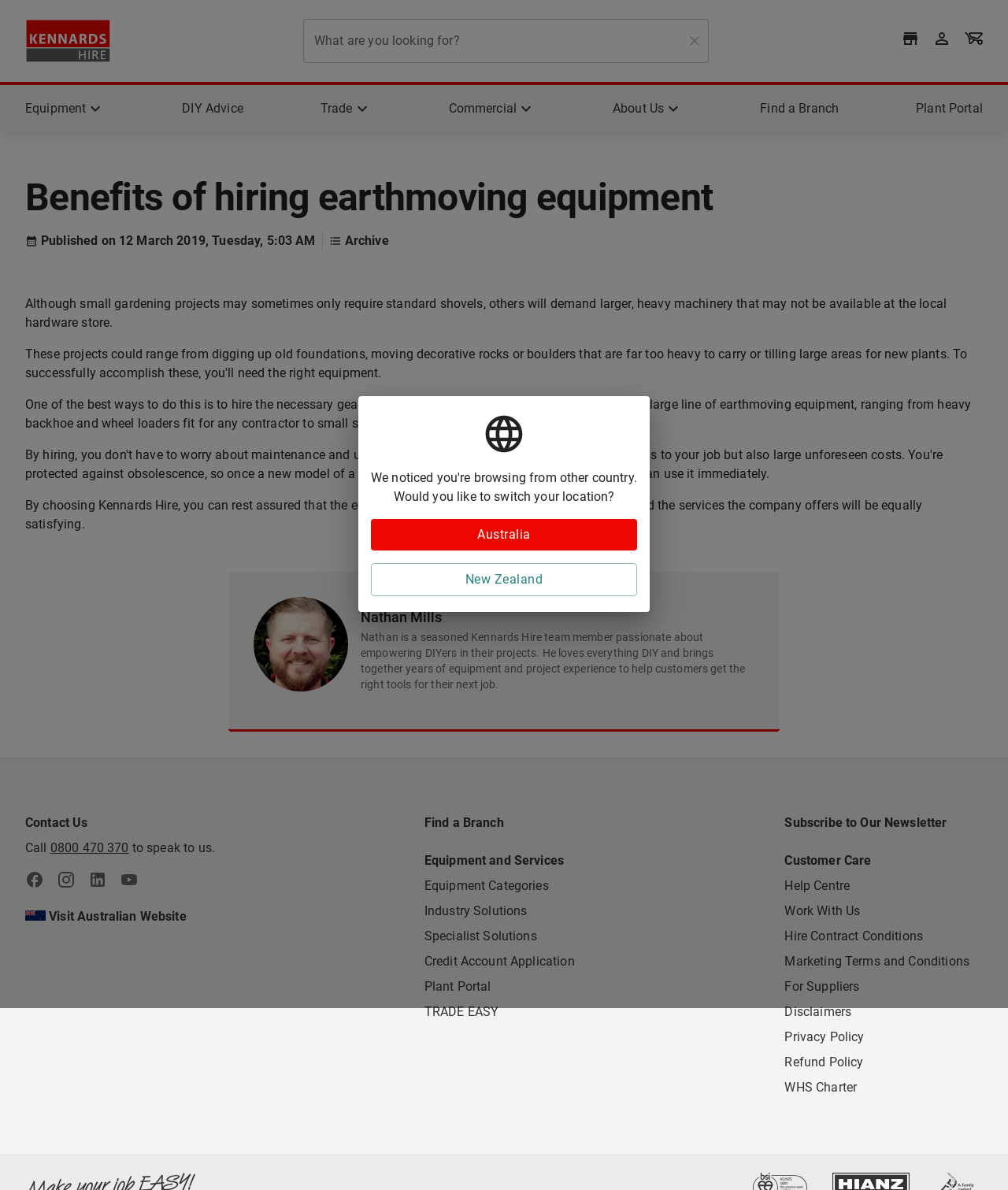Is there a search function on this webpage? Based on the screenshot, please respond with a single word or phrase.

Yes